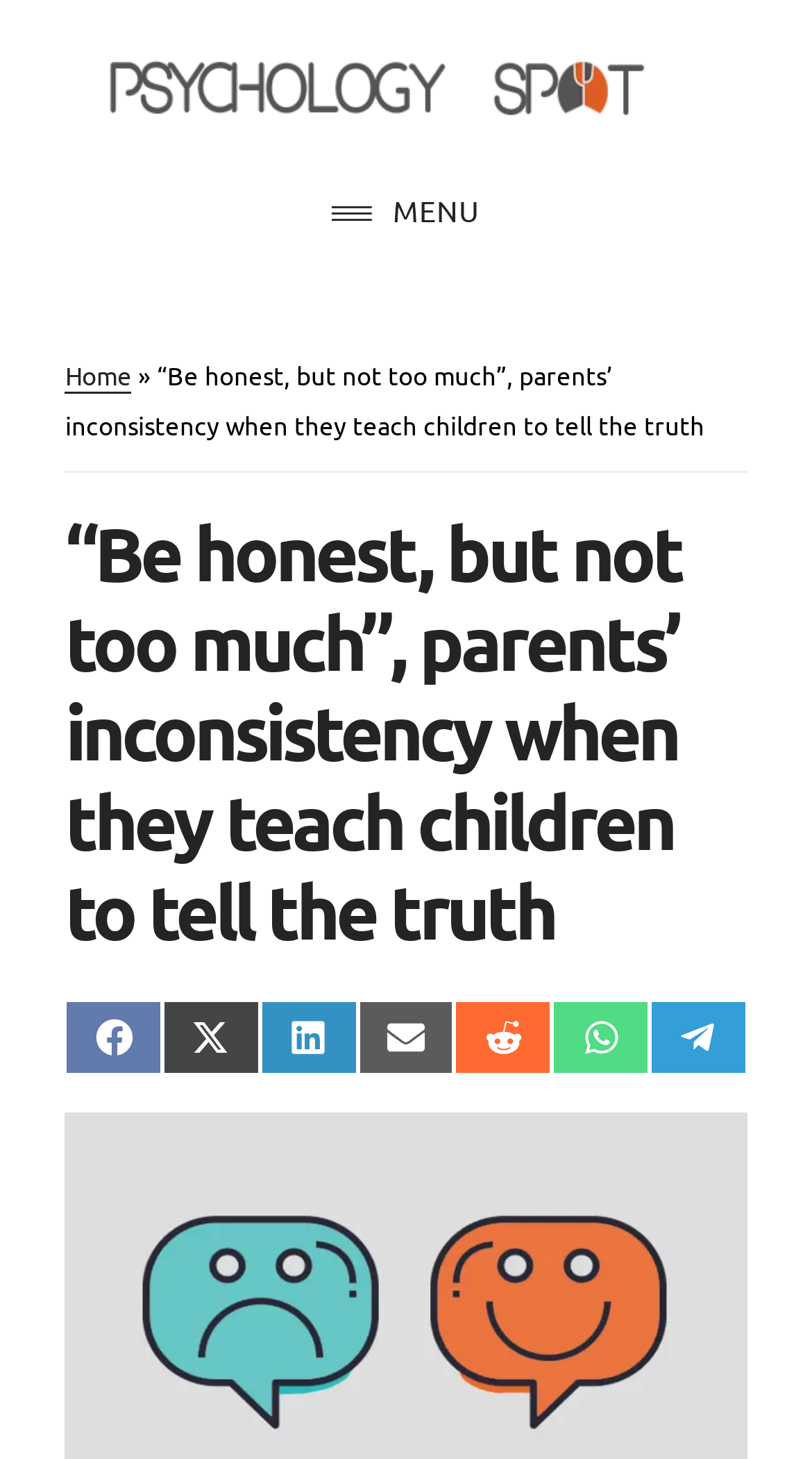Please find the bounding box coordinates for the clickable element needed to perform this instruction: "Go to the home page".

[0.08, 0.246, 0.162, 0.27]